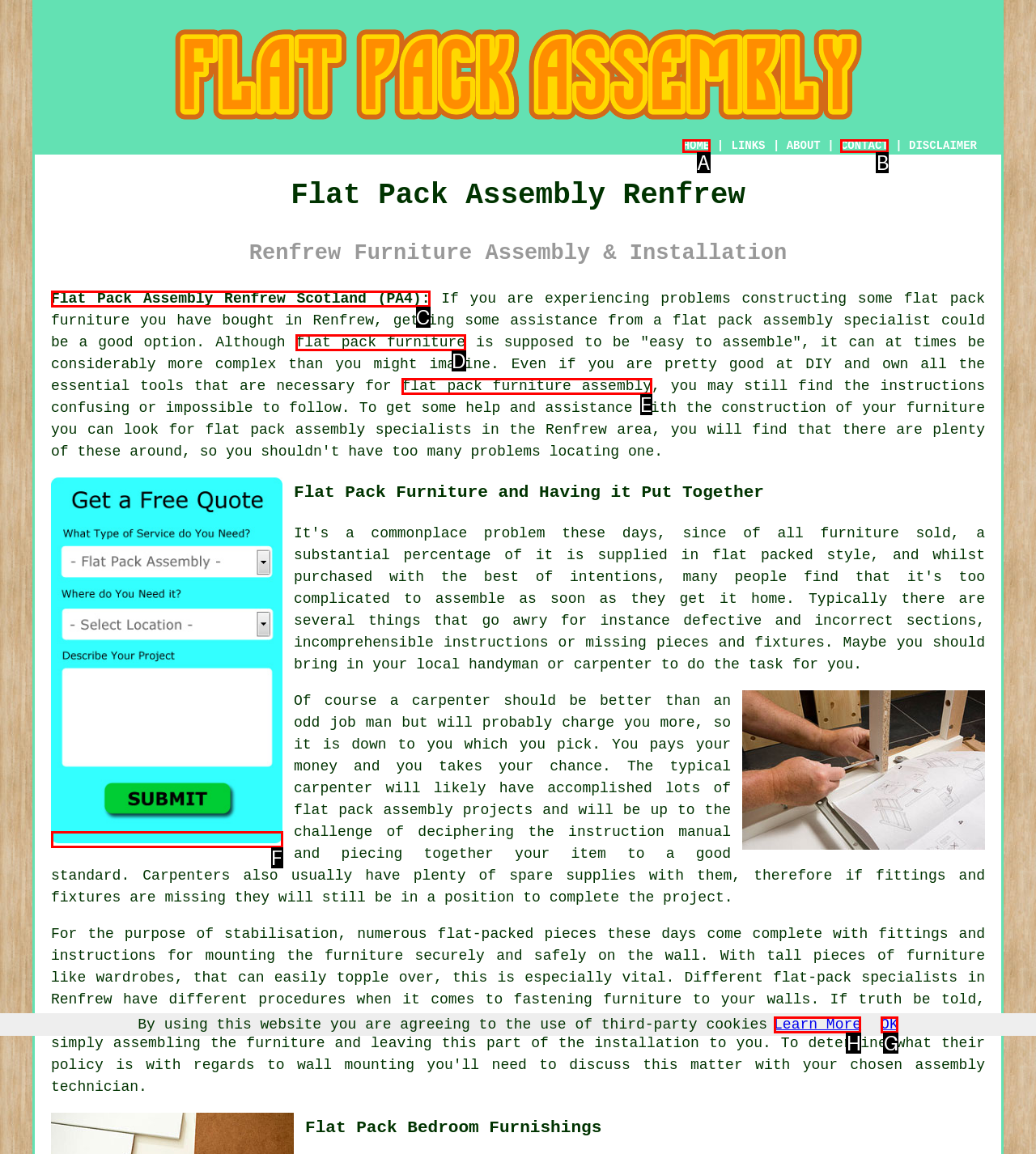Which HTML element should be clicked to complete the task: Click the Learn More link? Answer with the letter of the corresponding option.

H